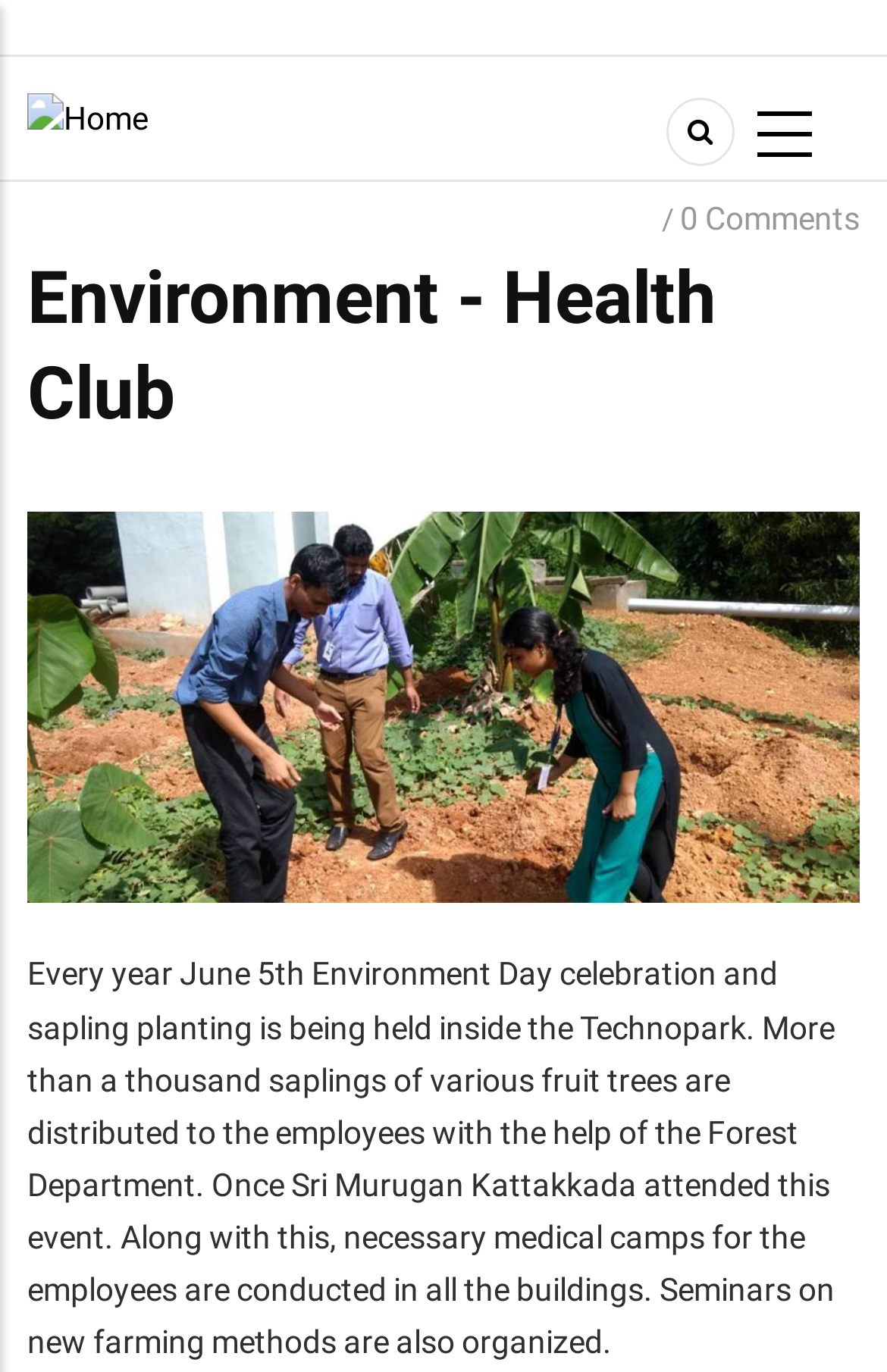Present a detailed account of what is displayed on the webpage.

The webpage is about the Environment and Health Club of prathidhwani.org. At the top-left corner, there is a "Skip to main content" link. Below it, a navigation menu is located, featuring a "Home" link with an accompanying "Home" icon. The navigation menu is positioned near the top of the page.

The main content area is divided into sections. The first section has a heading "Environment - Health Club" and is accompanied by an image related to Environment Day. Below the heading, there is a paragraph of text describing the Environment Day celebration and sapling planting event held inside the Technopark, which includes distributing saplings to employees and conducting medical camps and seminars on new farming methods.

There are three links positioned horizontally, one below the other, on the top-right side of the page. The first link is "PRATHIDHWANI_ENVIRONMENTAL", the second is "HEALTH", and the third is a separator link with a "/" symbol. Next to the separator link, there is a "0 Comments" text.